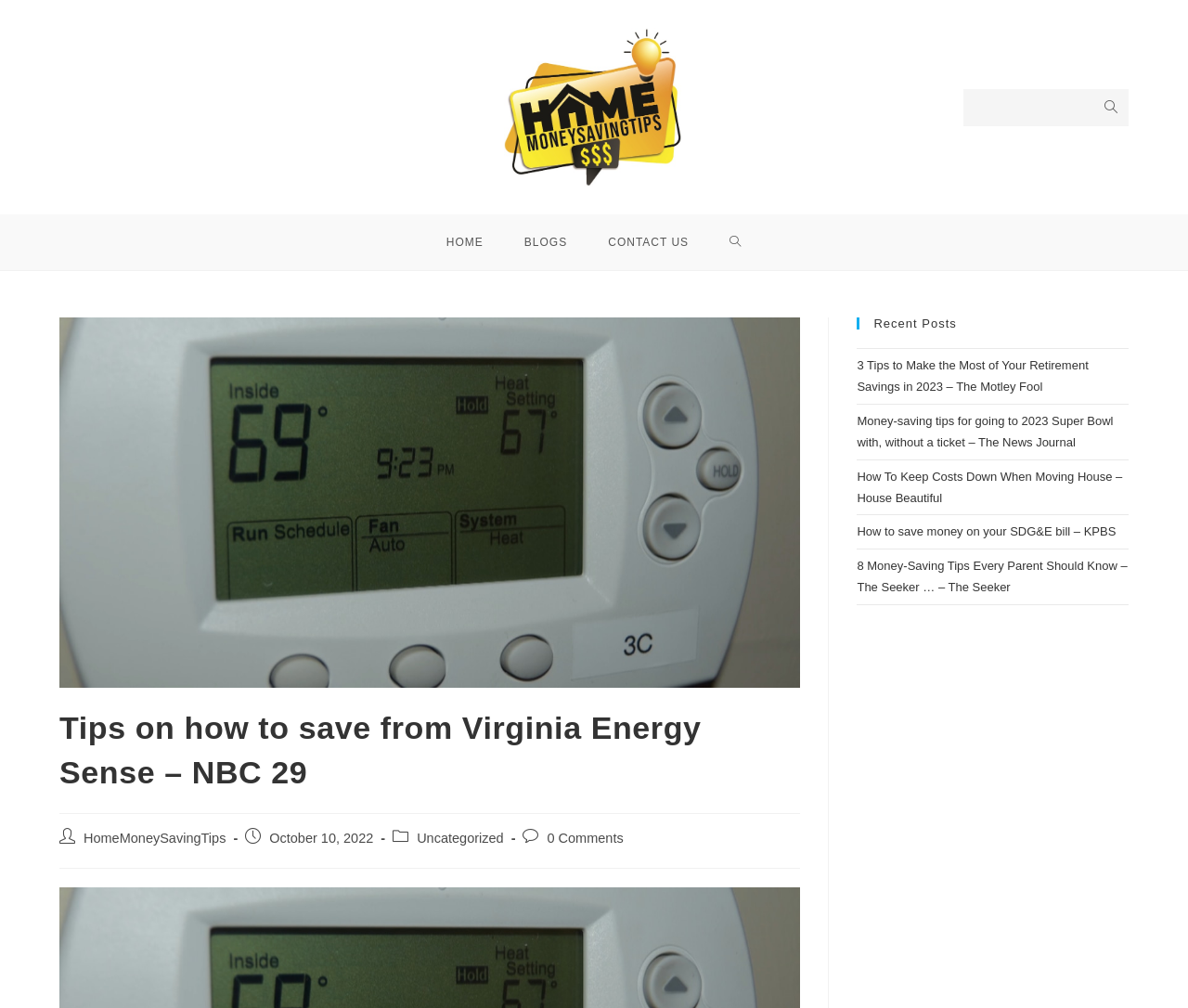Please predict the bounding box coordinates (top-left x, top-left y, bottom-right x, bottom-right y) for the UI element in the screenshot that fits the description: aria-label="Search website"

[0.597, 0.213, 0.642, 0.268]